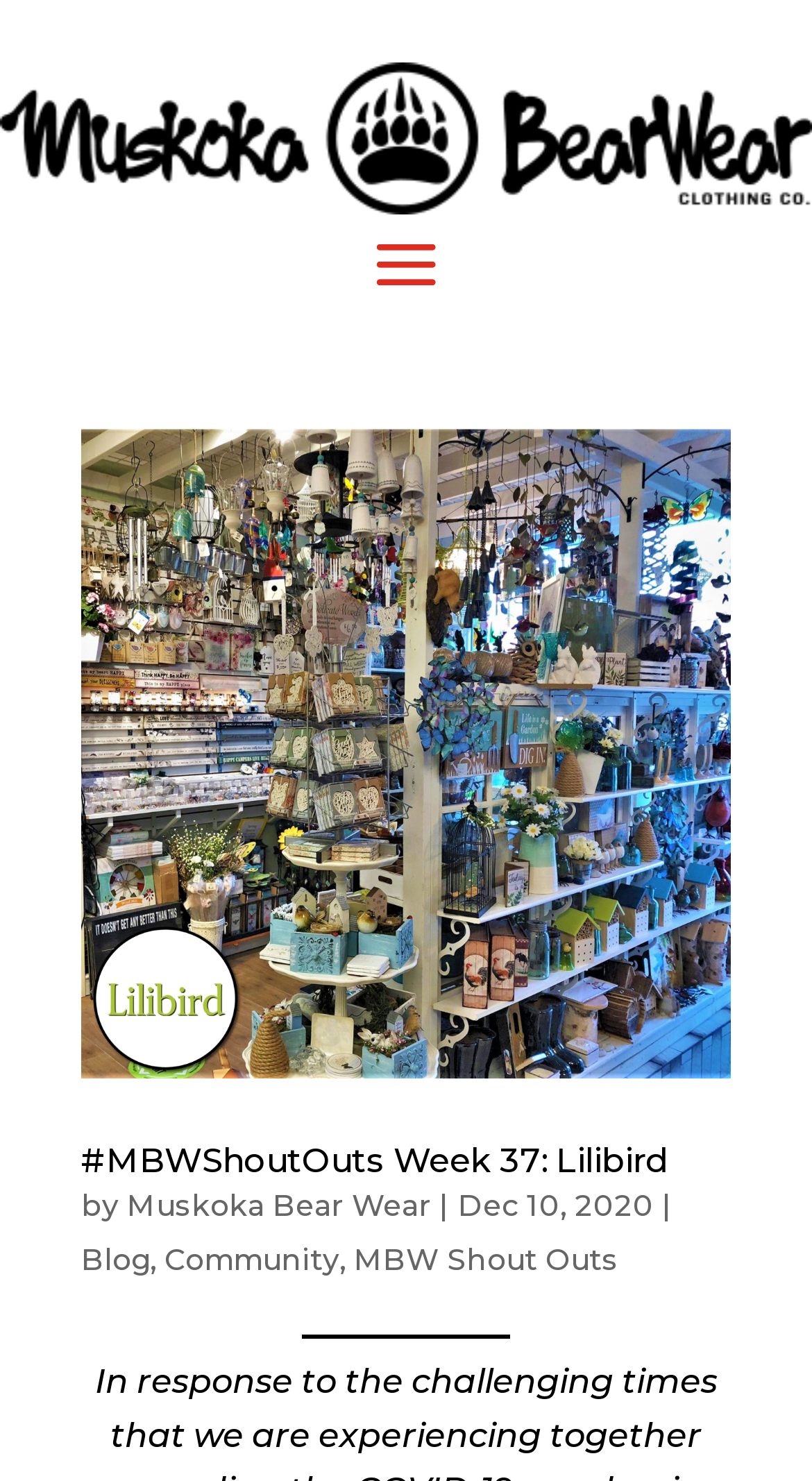Explain the webpage's design and content in an elaborate manner.

The webpage is about Lilibird and Muskoka Bear Wear. At the top, there is a link to the Muskoka Bear Wear Blog, accompanied by an image with the same name. Below this, there is a prominent section featuring a blog post titled "#MBWShoutOuts Week 37: Lilibird", which includes an image, a heading, and a link to the post. The heading is positioned above the link. 

To the right of the heading, there is a text "by" followed by a link to Muskoka Bear Wear, a vertical bar, and the date "Dec 10, 2020". 

Below the blog post section, there are three links: "Blog", "Community", and "MBW Shout Outs", positioned from left to right. A horizontal separator is located below these links, spanning about a quarter of the page width.